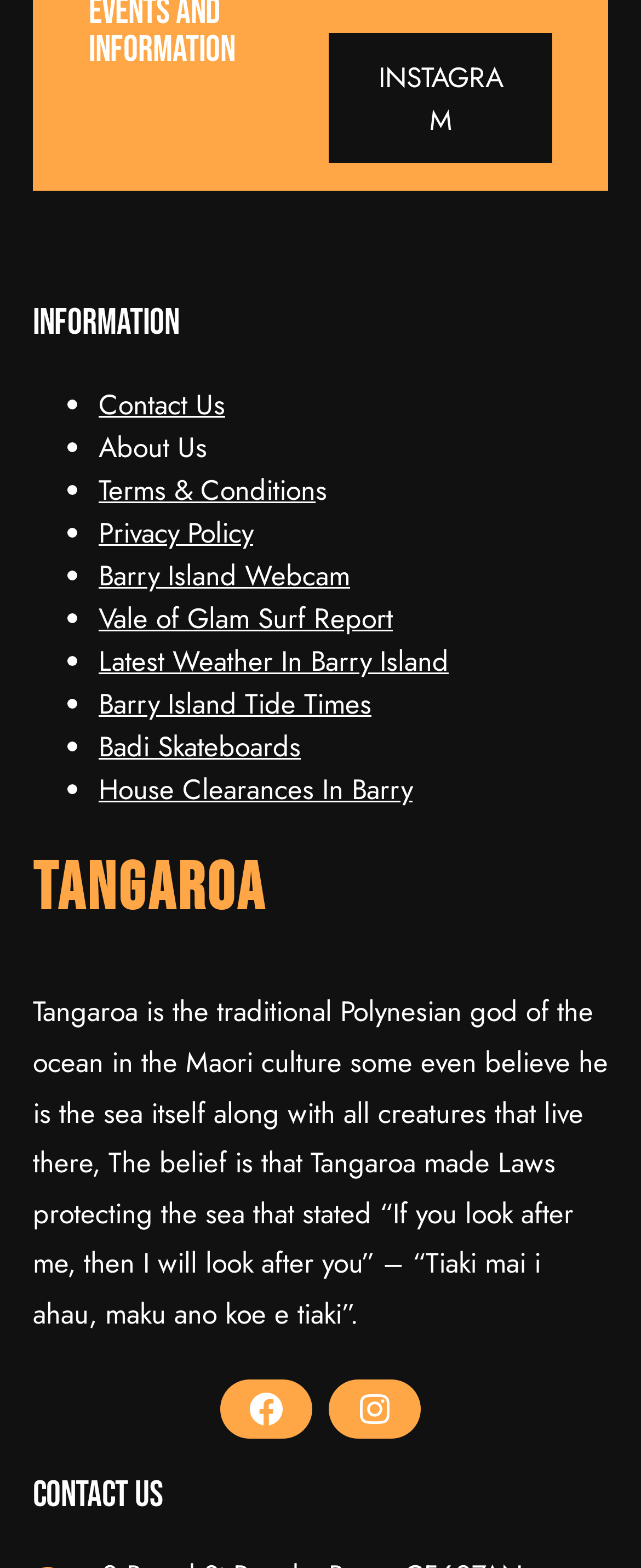Provide your answer to the question using just one word or phrase: What is the purpose of Tangaroa's laws?

To protect the sea